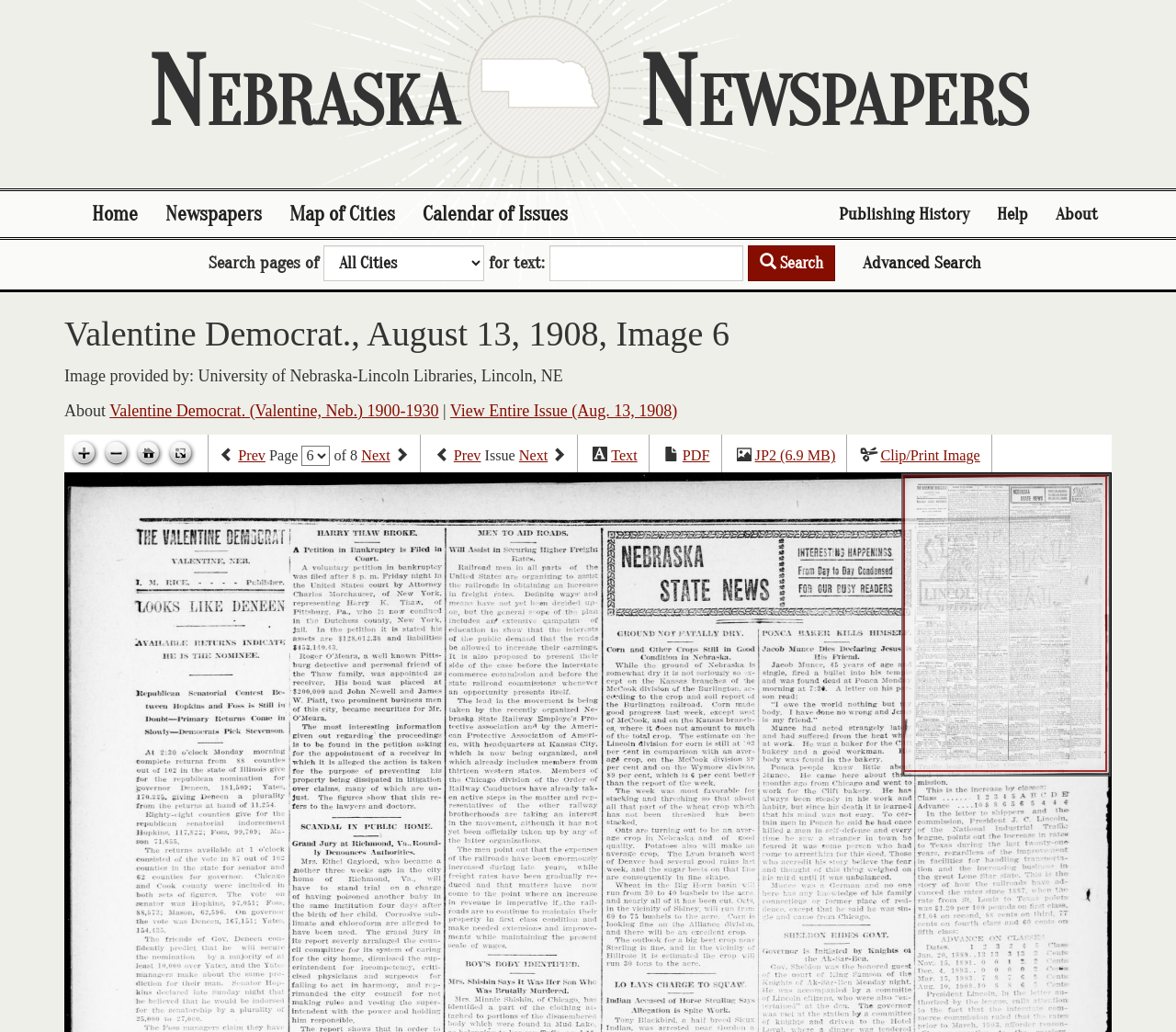Find the bounding box coordinates for the HTML element specified by: "Calendar of Issues".

[0.348, 0.185, 0.495, 0.23]